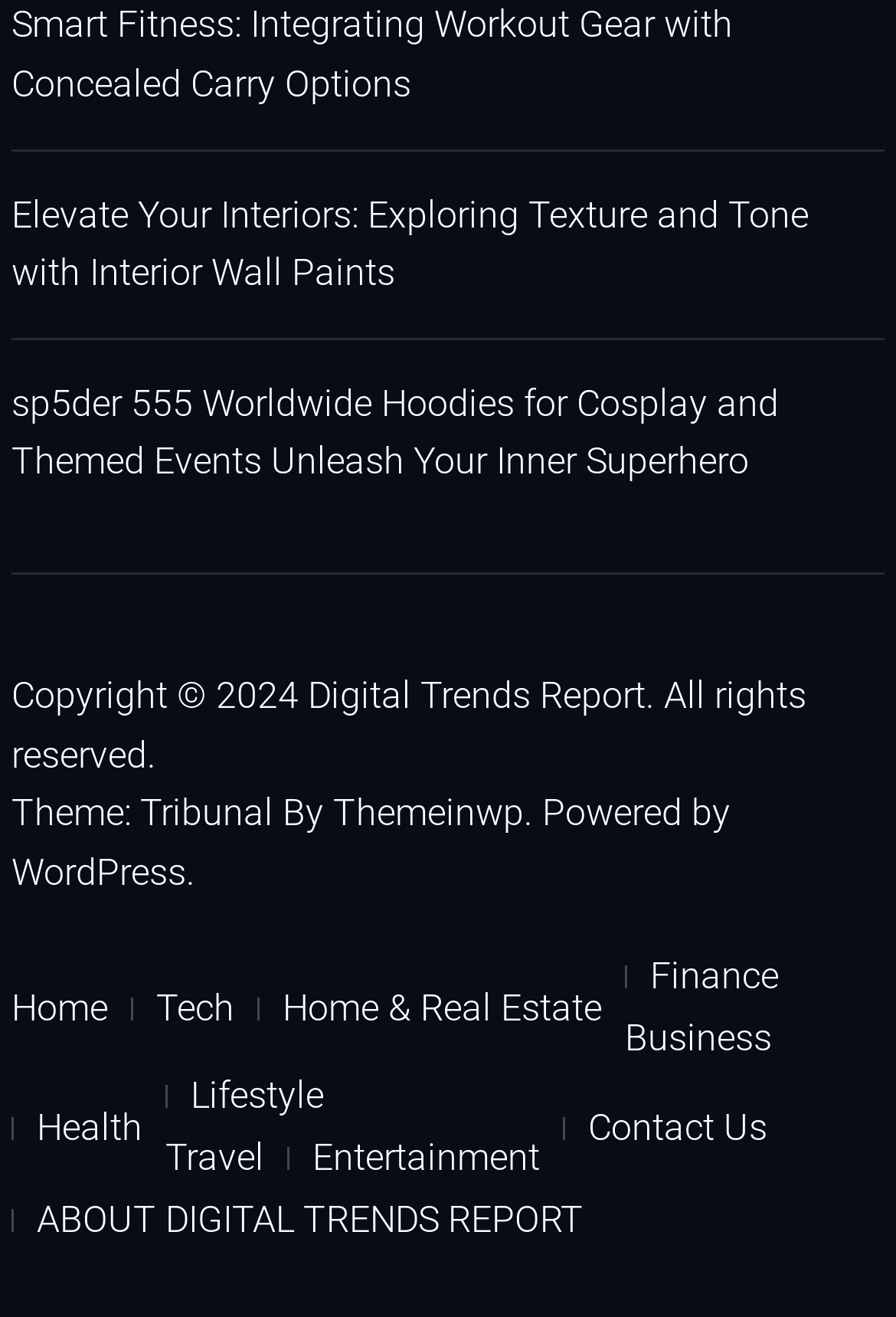Using the format (top-left x, top-left y, bottom-right x, bottom-right y), and given the element description, identify the bounding box coordinates within the screenshot: Caitlin Patrick Ryan

None